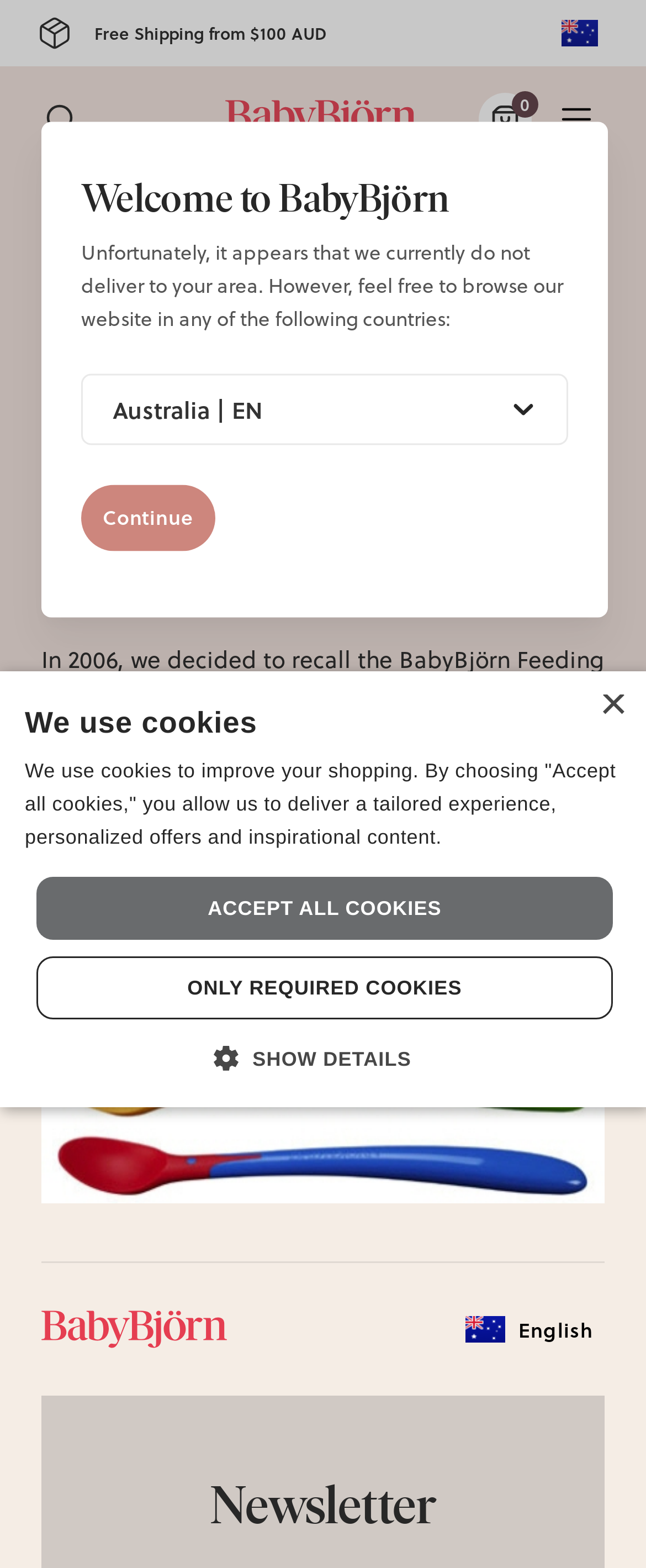Give a one-word or short-phrase answer to the following question: 
What is the current number of items in the basket?

0